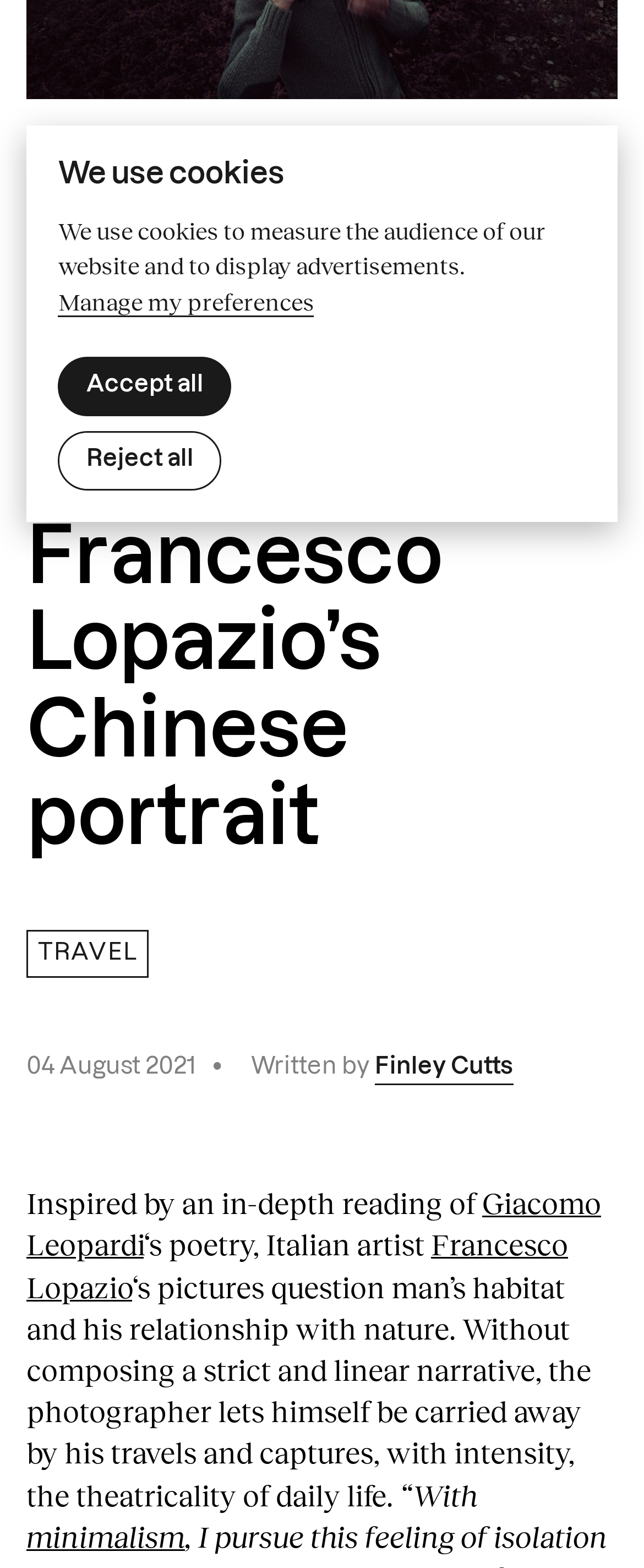Find the bounding box coordinates of the UI element according to this description: "minimalism".

[0.041, 0.968, 0.287, 0.991]